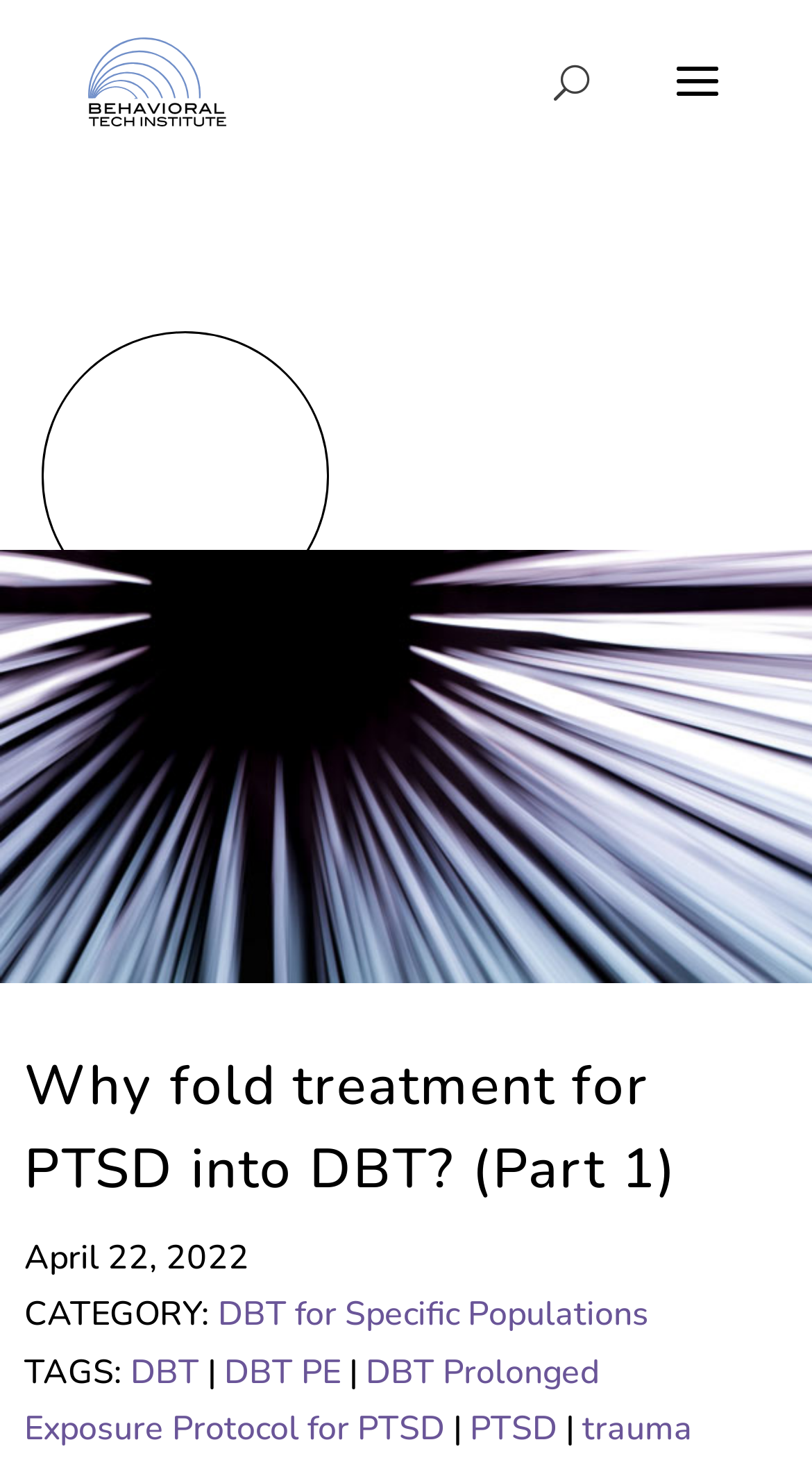From the element description: "DBT for Specific Populations", extract the bounding box coordinates of the UI element. The coordinates should be expressed as four float numbers between 0 and 1, in the order [left, top, right, bottom].

[0.268, 0.877, 0.799, 0.908]